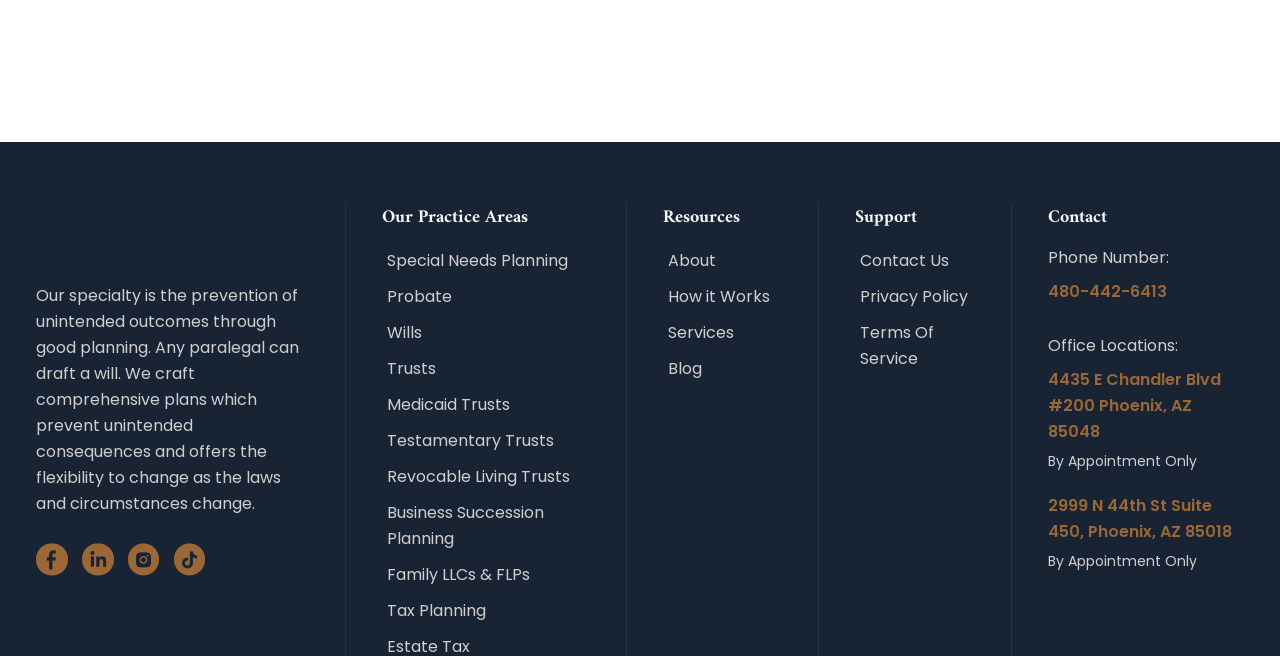How many office locations are listed?
Based on the content of the image, thoroughly explain and answer the question.

The office locations are listed under the 'Contact' section, which is located at the bottom right corner of the webpage. There are two links listed, one for '4435 E Chandler Blvd #200 Phoenix, AZ 85048' and another for '2999 N 44th St Suite 450, Phoenix, AZ 85018', indicating that there are two office locations.